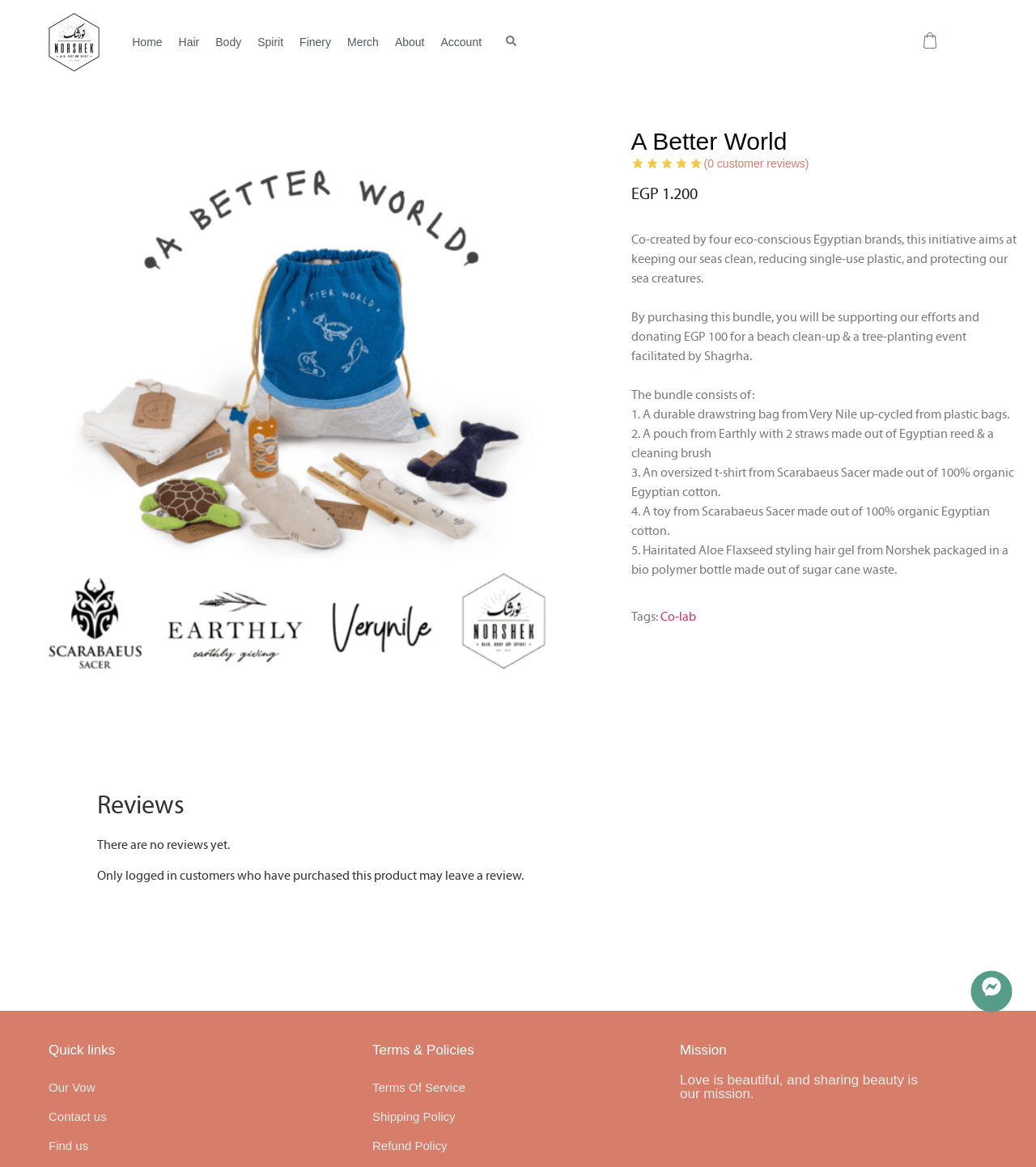Respond with a single word or phrase:
How many items are included in the bundle?

5